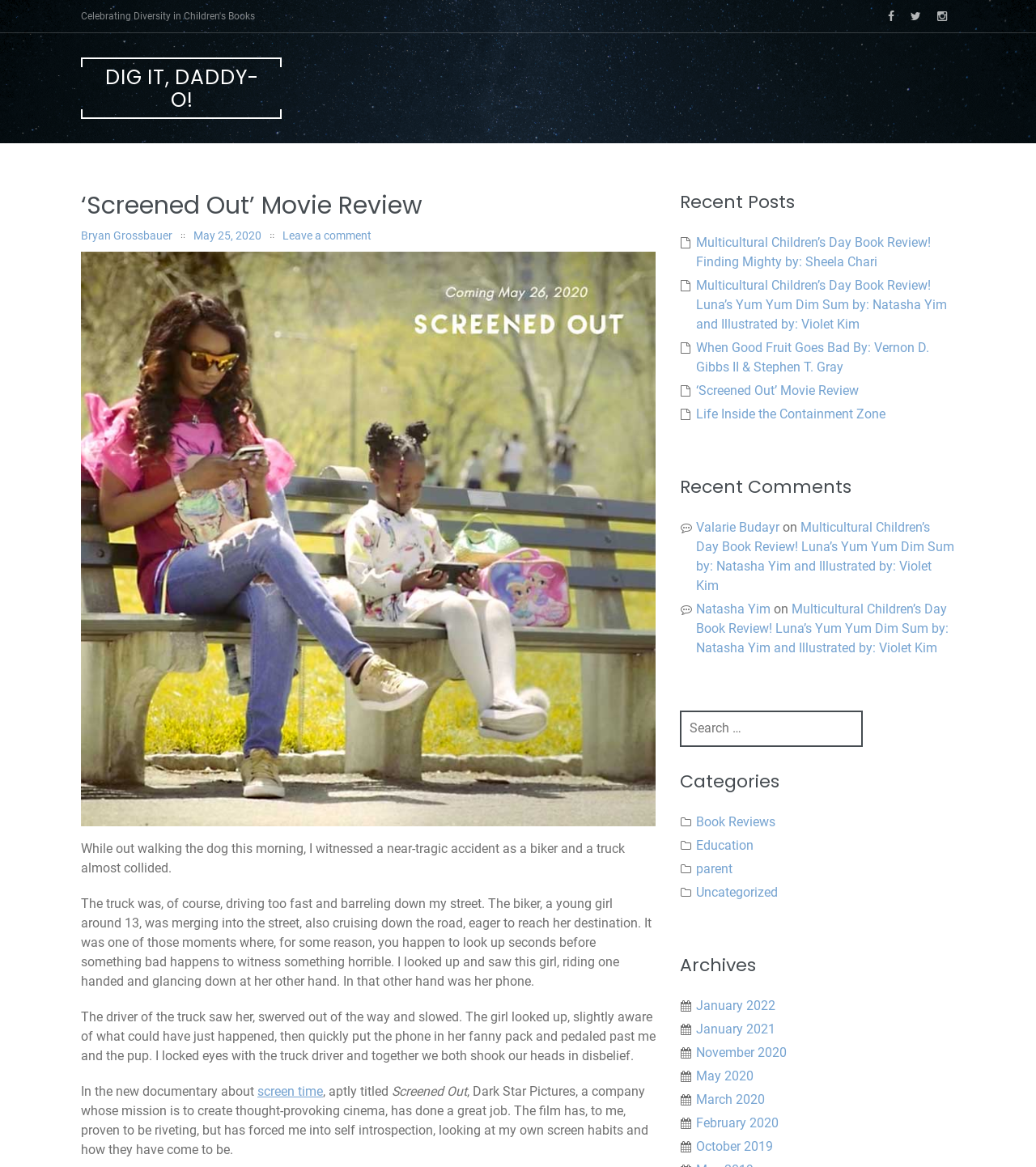Specify the bounding box coordinates of the element's area that should be clicked to execute the given instruction: "View the thread about intel nuc nuc5i7ryh proxmox connect wifi". The coordinates should be four float numbers between 0 and 1, i.e., [left, top, right, bottom].

None